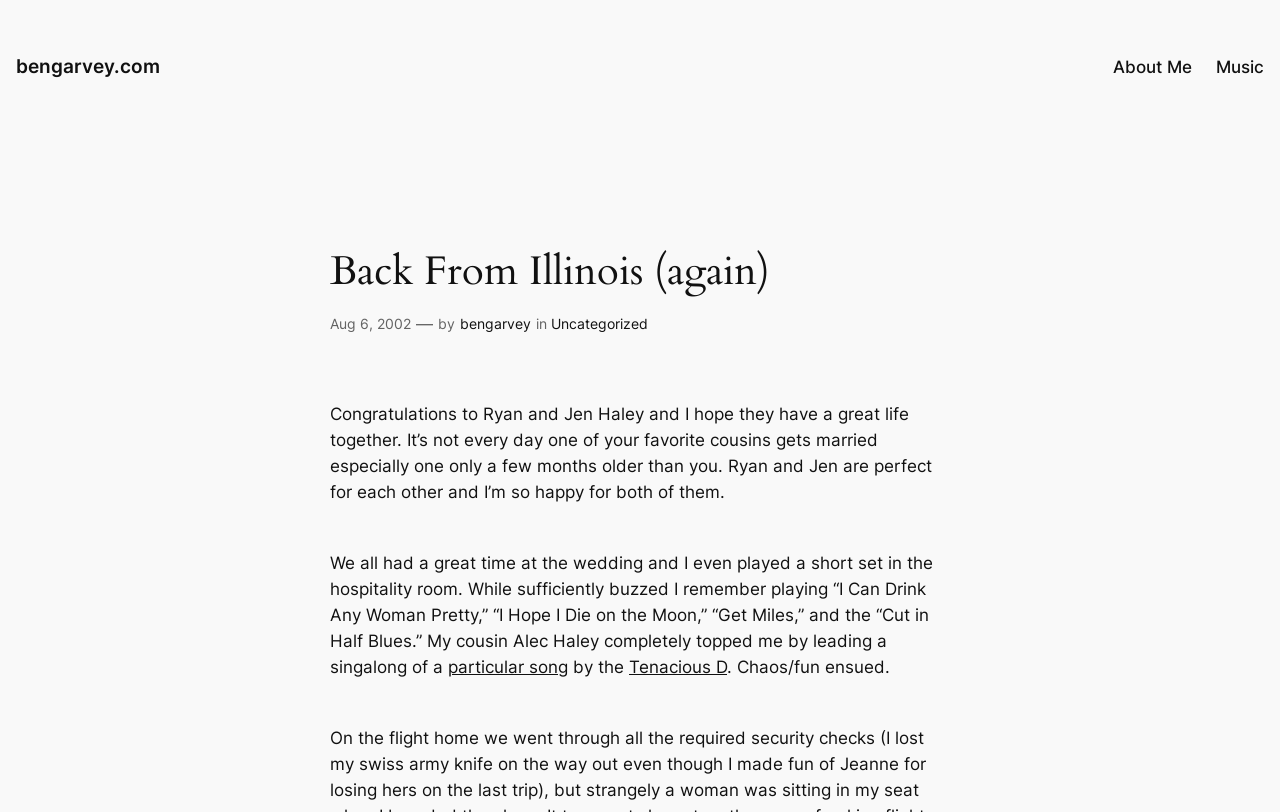What is the author of the article?
With the help of the image, please provide a detailed response to the question.

The author of the article can be found by looking at the text 'by' followed by a link 'bengarvey' which indicates the author's name.